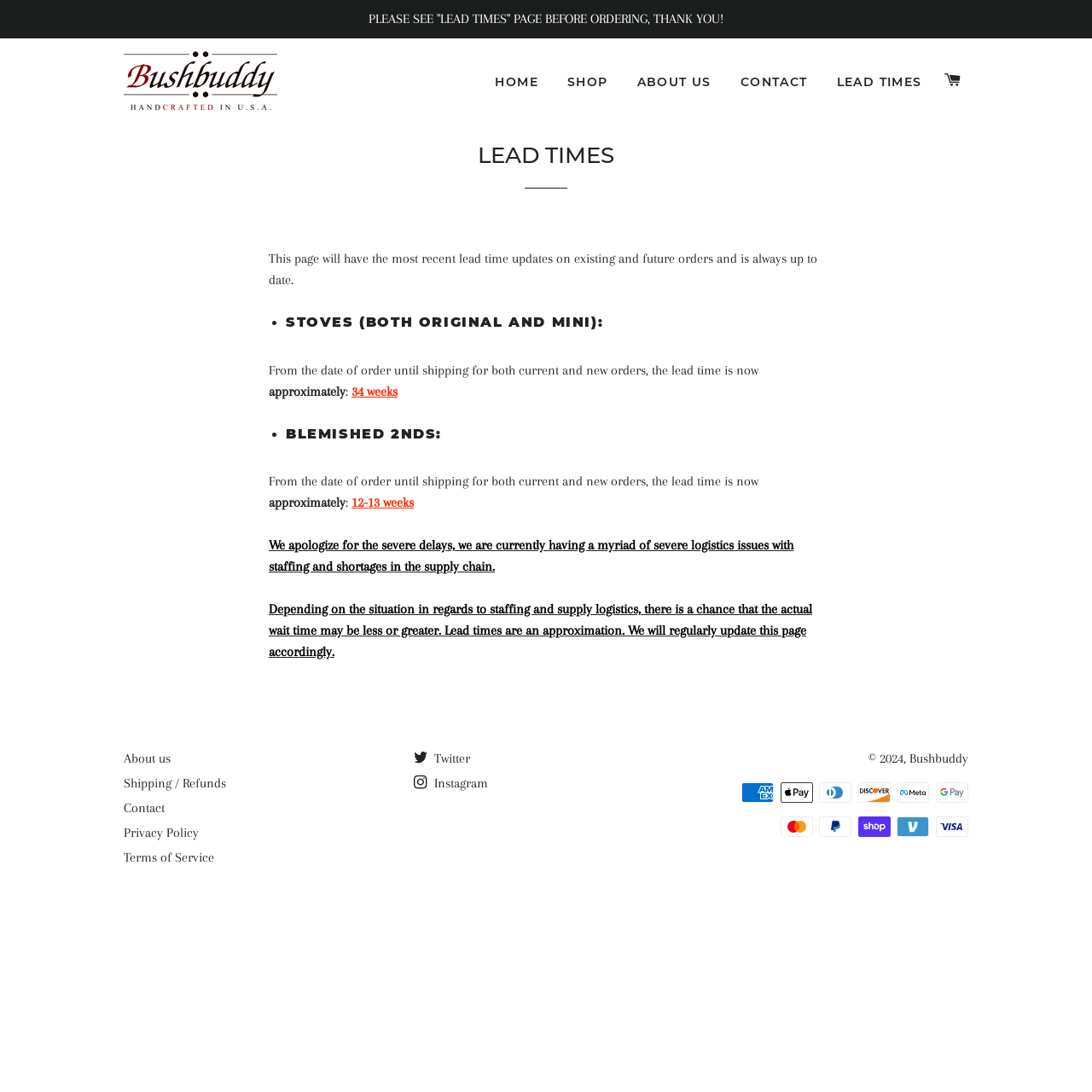Find the bounding box coordinates of the element you need to click on to perform this action: 'Click on the 'CART' link'. The coordinates should be represented by four float values between 0 and 1, in the format [left, top, right, bottom].

[0.859, 0.05, 0.887, 0.097]